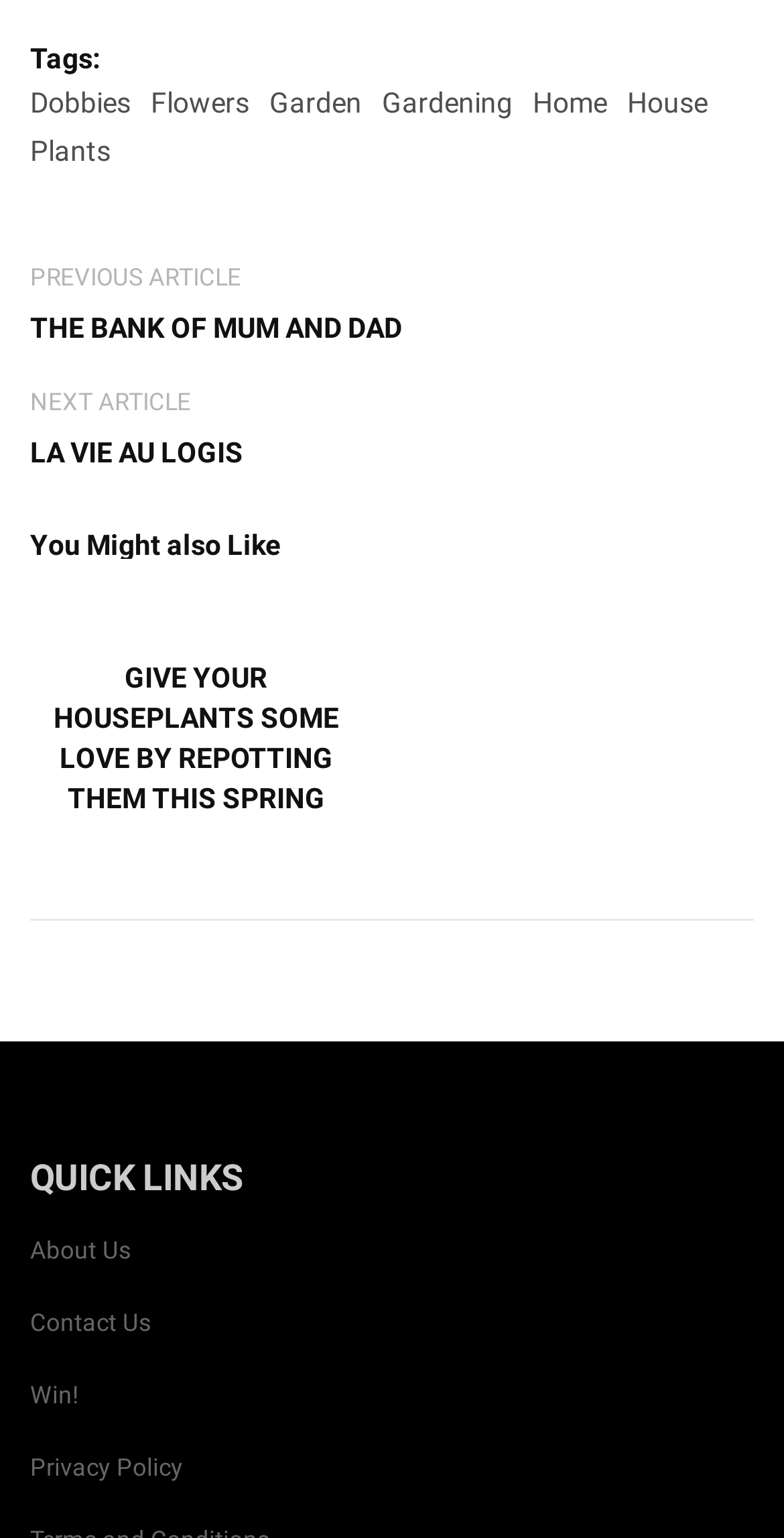Given the webpage screenshot and the description, determine the bounding box coordinates (top-left x, top-left y, bottom-right x, bottom-right y) that define the location of the UI element matching this description: Privacy Policy

[0.038, 0.945, 0.233, 0.963]